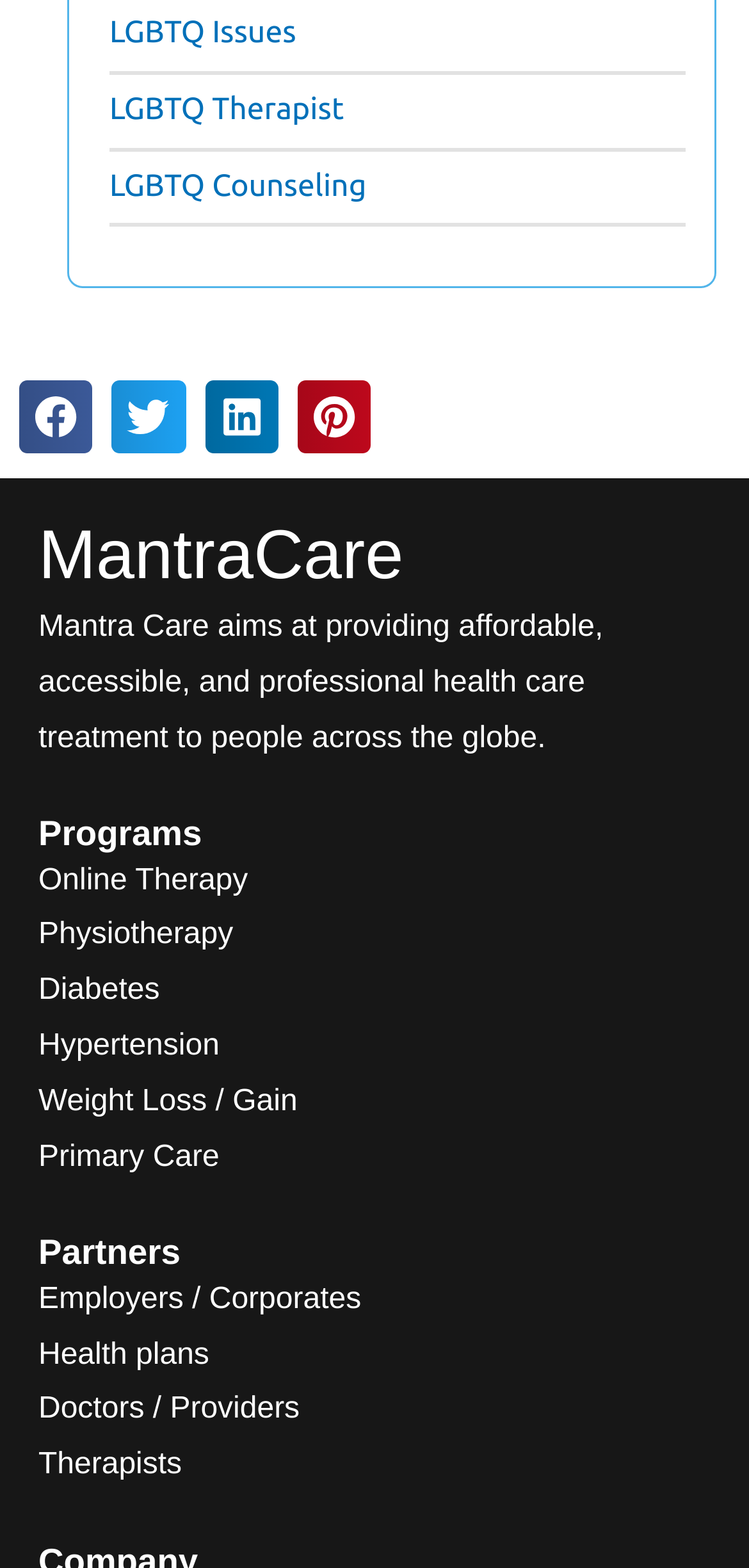Please find the bounding box coordinates in the format (top-left x, top-left y, bottom-right x, bottom-right y) for the given element description. Ensure the coordinates are floating point numbers between 0 and 1. Description: Primary Care

[0.051, 0.727, 0.293, 0.748]